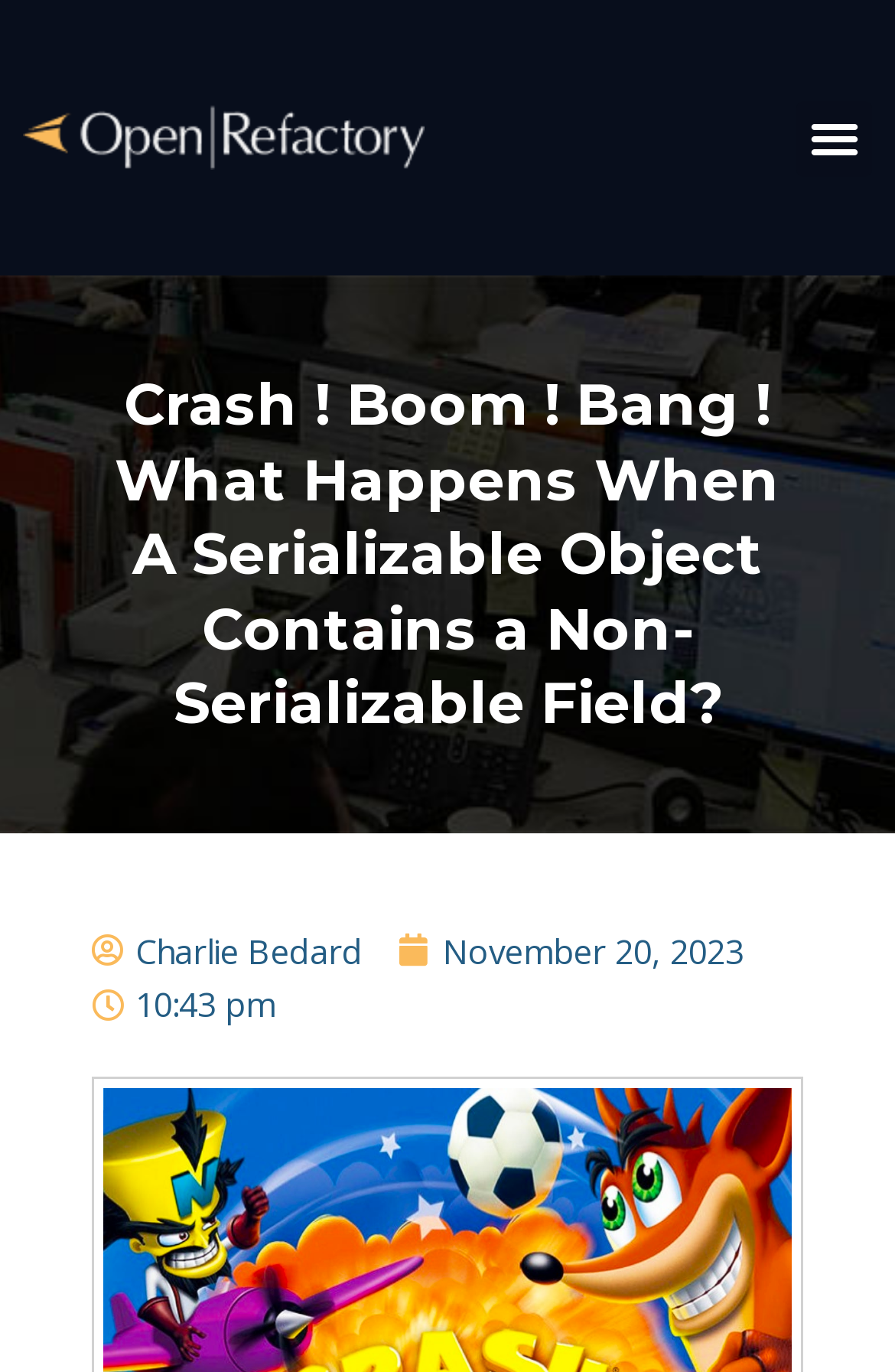Produce a meticulous description of the webpage.

The webpage is about a blog post titled "Crash! Boom! Bang! What Happens When A Serializable Object Contains a Non-Serializable Field?" on the OpenRefactory website. At the top left corner, there is a logo image with a link to the website's homepage. On the top right corner, there is a menu toggle button that is currently not expanded.

Below the logo, there is a heading that displays the title of the blog post. Underneath the heading, there are two links: one to the author's name, "Charlie Bedard", and another to the publication date, "November 20, 2023". The author's name is located on the left, while the publication date is on the right.

Further down, there is a static text element displaying the time "10:43 pm". Overall, the webpage has a simple layout with a clear title, author information, and publication details.